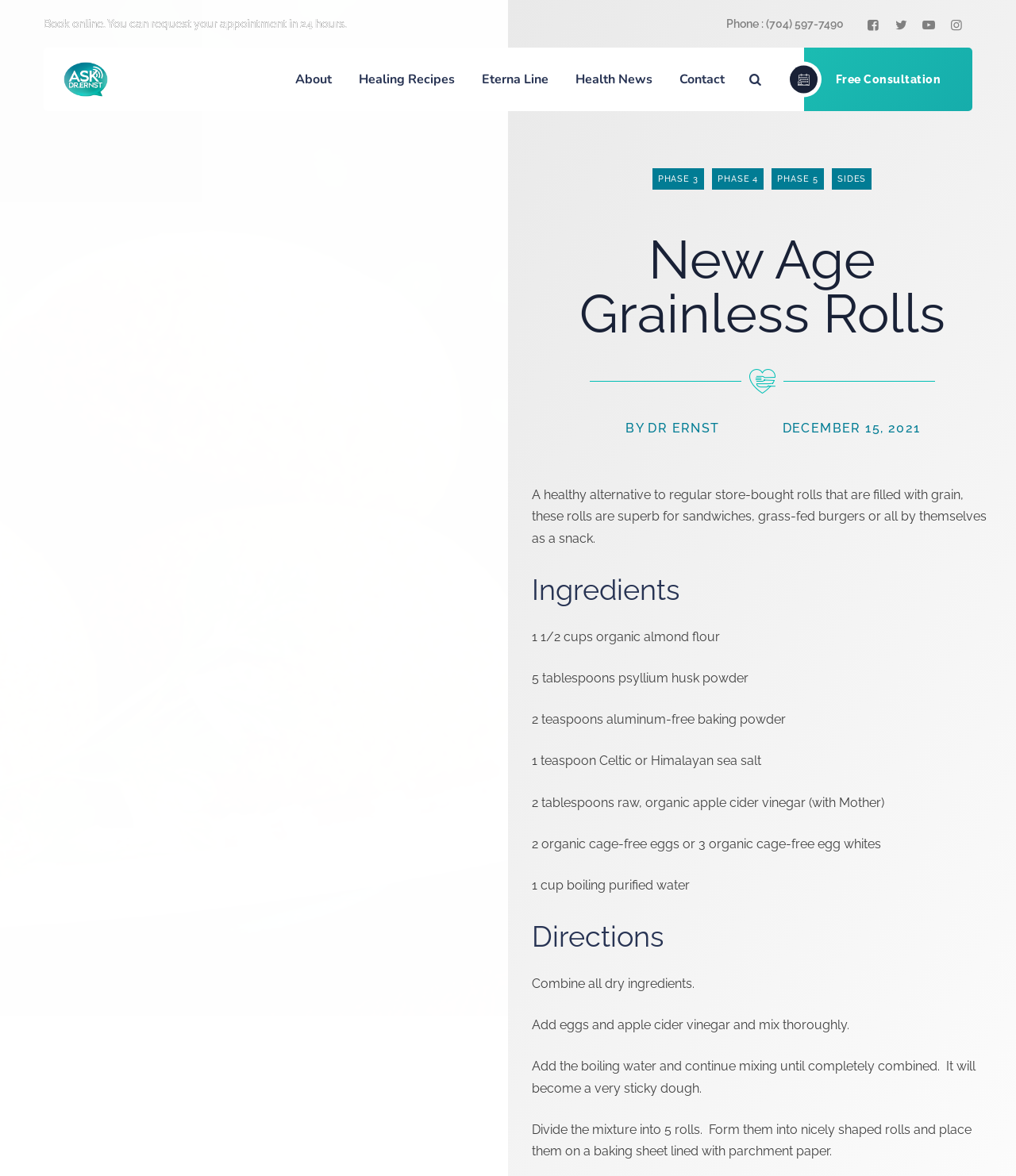Find and indicate the bounding box coordinates of the region you should select to follow the given instruction: "Click the 'Free Consultation' link".

[0.791, 0.04, 0.957, 0.094]